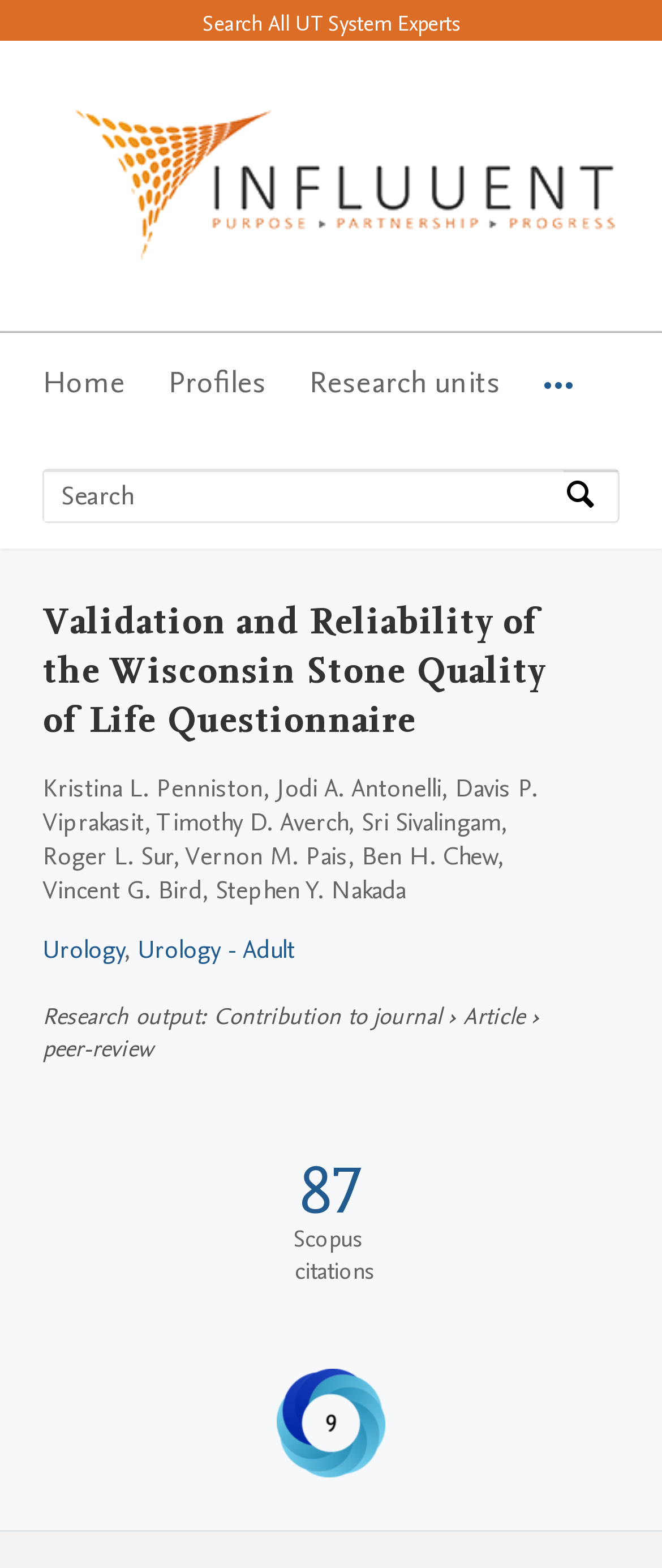Determine the bounding box coordinates of the UI element described by: "Research units".

[0.467, 0.213, 0.756, 0.279]